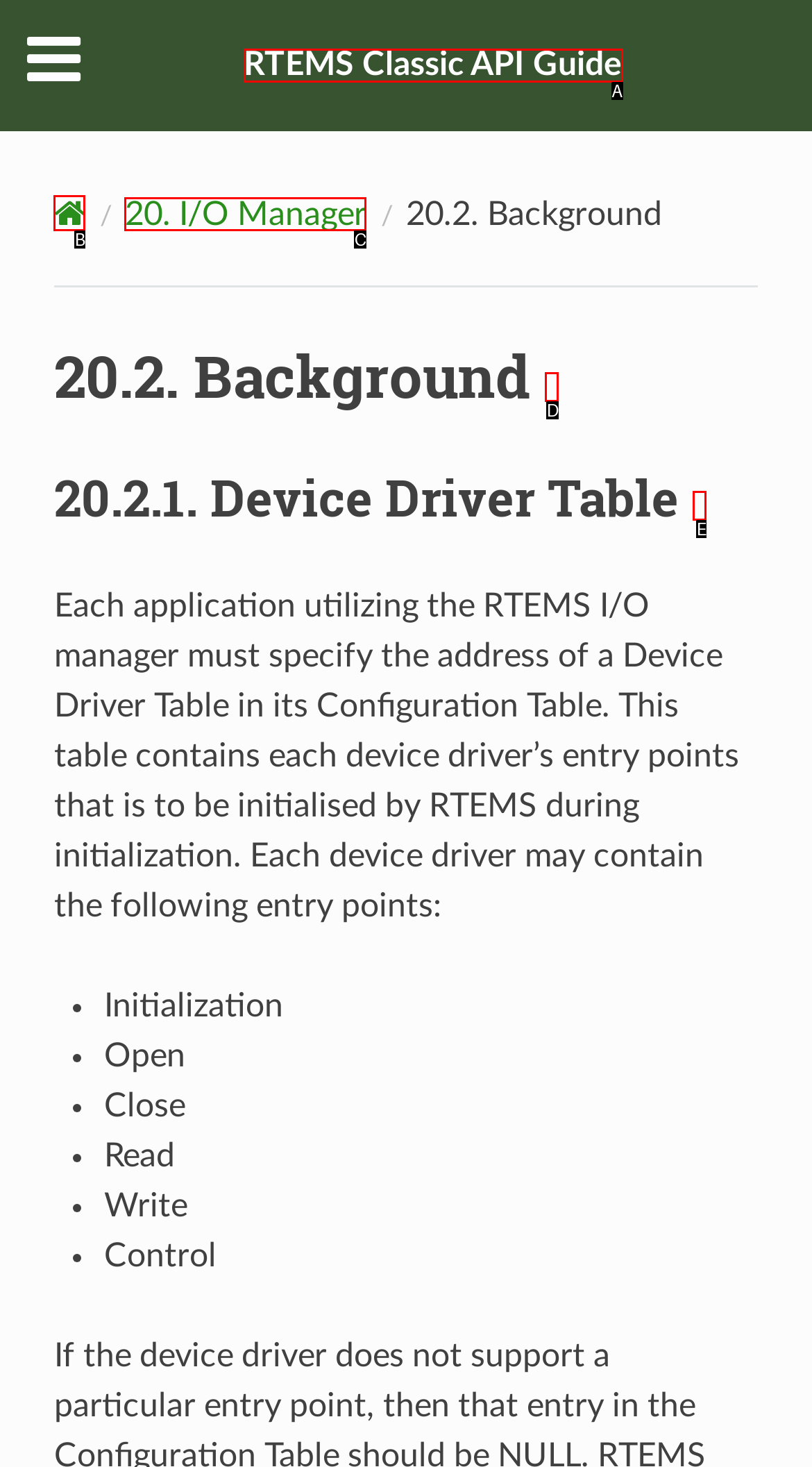Based on the description: Liberal Dictionary English Dictionary, find the HTML element that matches it. Provide your answer as the letter of the chosen option.

None